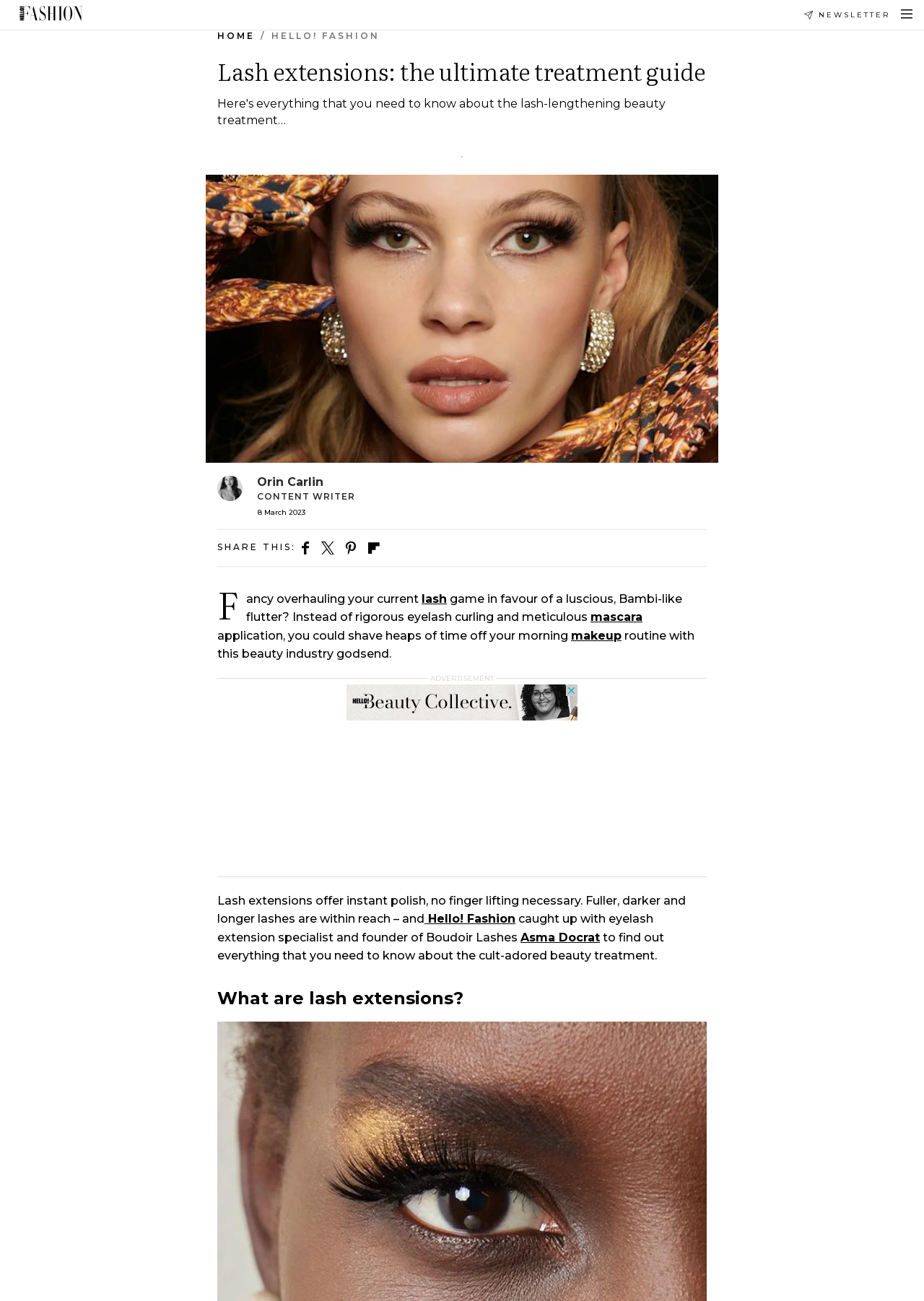Locate the bounding box coordinates of the element that should be clicked to fulfill the instruction: "Read more articles from Orin Carlin".

[0.278, 0.365, 0.35, 0.376]